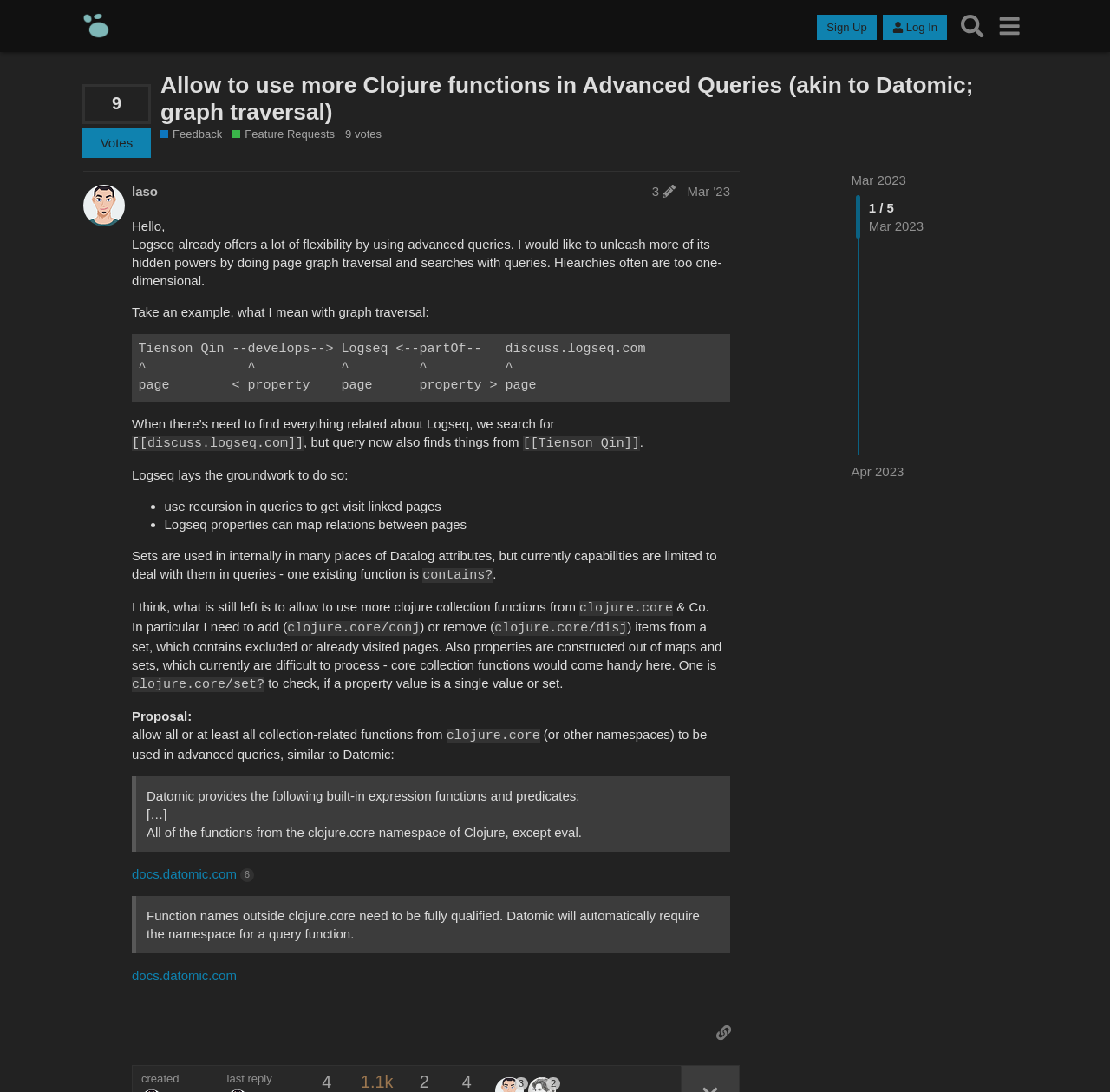Determine the bounding box coordinates for the region that must be clicked to execute the following instruction: "Click on the 'Sign Up' button".

[0.736, 0.014, 0.79, 0.037]